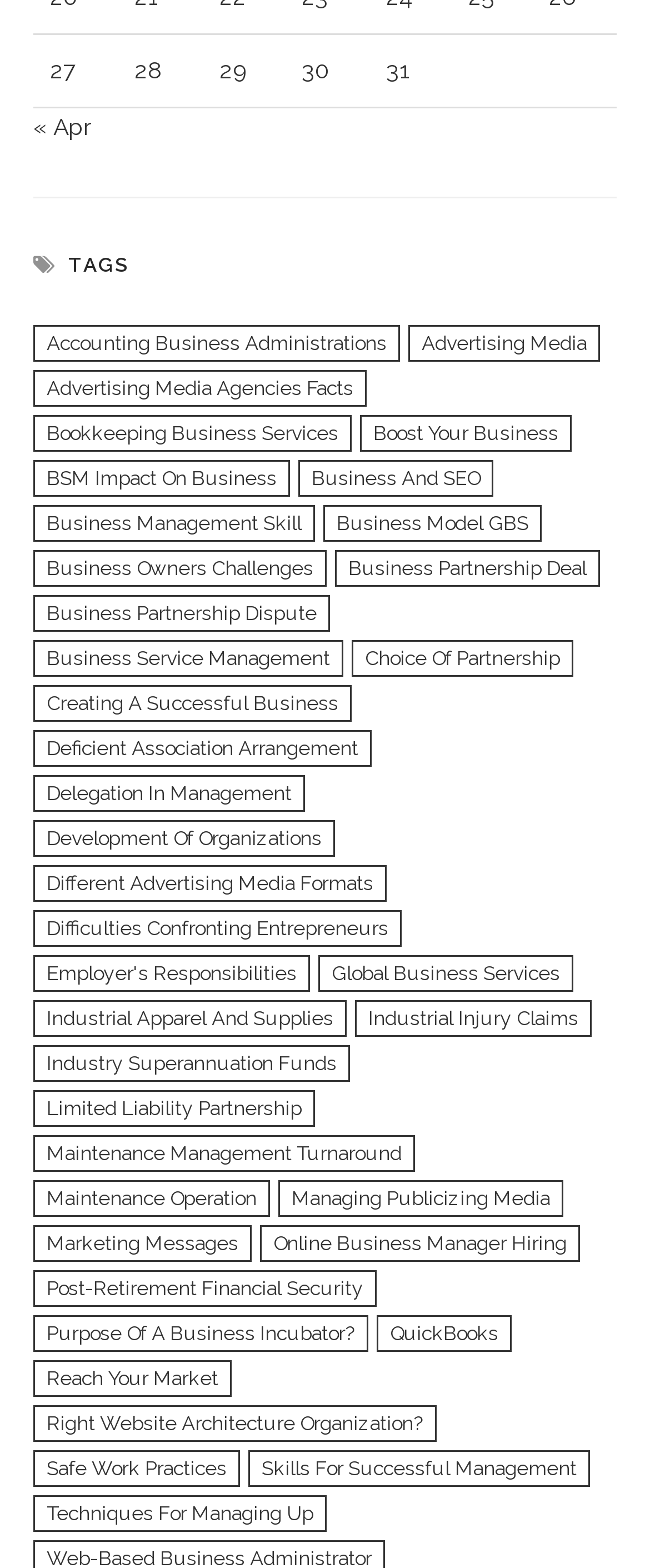Identify the bounding box coordinates of the element that should be clicked to fulfill this task: "Go to 'Business and SEO'". The coordinates should be provided as four float numbers between 0 and 1, i.e., [left, top, right, bottom].

[0.459, 0.293, 0.759, 0.317]